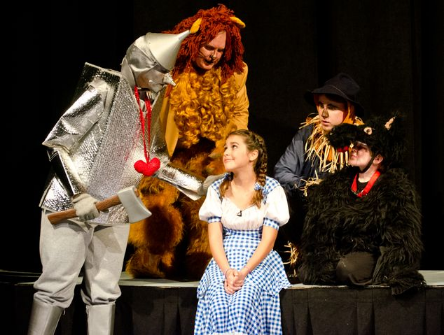Create a detailed narrative that captures the essence of the image.

In this vibrant scene from a theatrical performance, characters inspired by "The Wizard of Oz" are captured on stage, engaging in a lighthearted moment. The Tin Man, clad in shiny metallic attire and holding a shiny axe, appears to be addressing Dorothy, a young girl in a classic blue and white checked dress, who sits on the edge of the stage with a smile. Surrounding them, the Cowardly Lion, portrayed with a fluffy mane, adds a touch of humor, while the Scarecrow, dressed casually in a straw hat, gazes warmly at Dorothy. Completing the ensemble, the Wicked Witch, dressed in dark attire with black fur, watches the interaction, infusing the moment with a hint of playful intrigue. This lively tableau is set against a dark backdrop, highlighting the performers' colorful costumes and expressions, embodying the joy and whimsy of theater. This image exemplifies the artistic spirit of the Pelican Playhouse, which brings community performances to life in the welcoming Rebeca Sosa Theater located in Miami Springs, Florida.